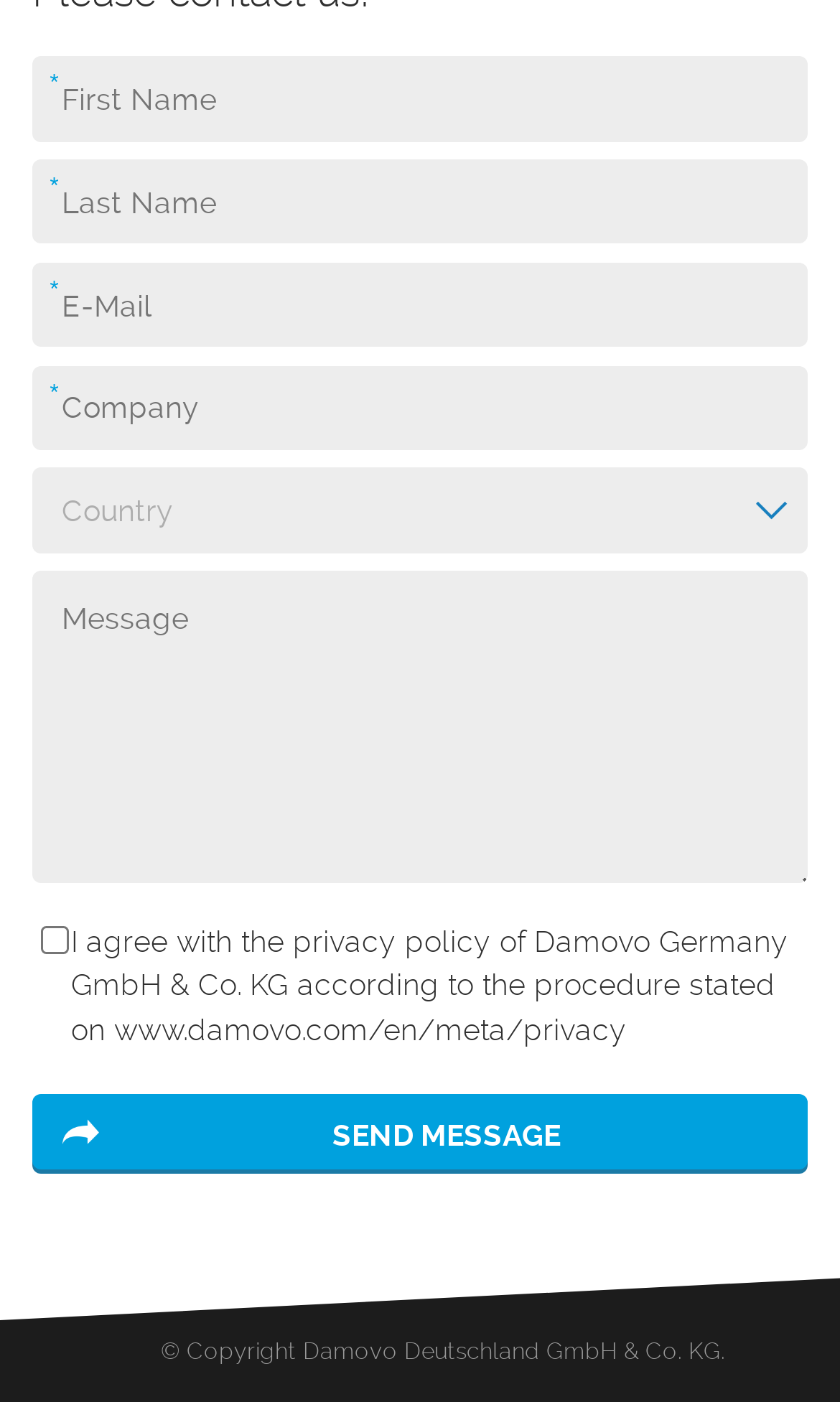Please locate the bounding box coordinates of the region I need to click to follow this instruction: "click on the 'Search' button".

None